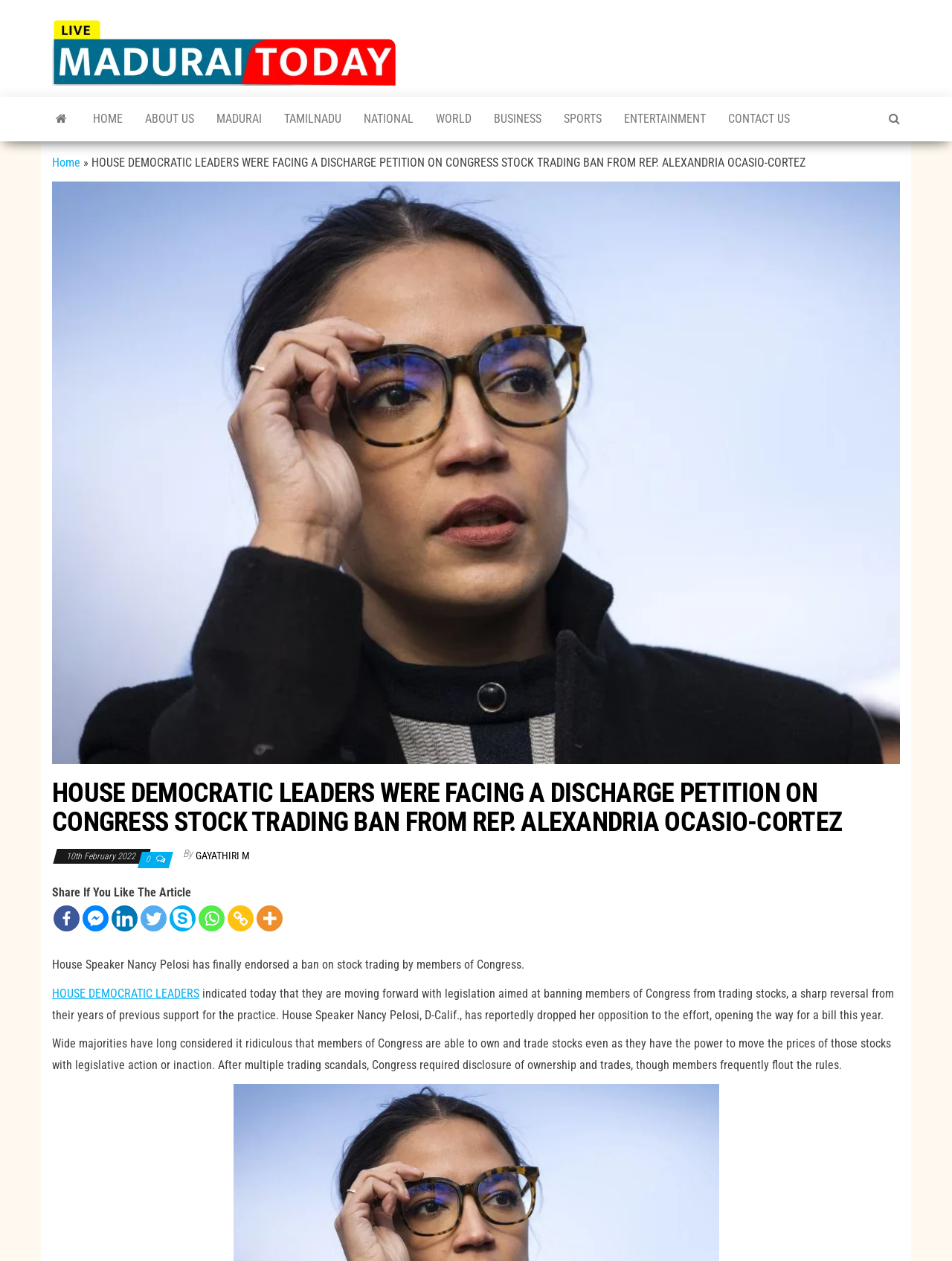How many social media platforms are available for sharing?
Using the image as a reference, give an elaborate response to the question.

The webpage provides options to share the article on various social media platforms. These platforms can be found below the article, and they include Facebook, Facebook Messenger, Linkedin, Twitter, Skype, Whatsapp, Copy Link, and More. Therefore, there are 8 social media platforms available for sharing.